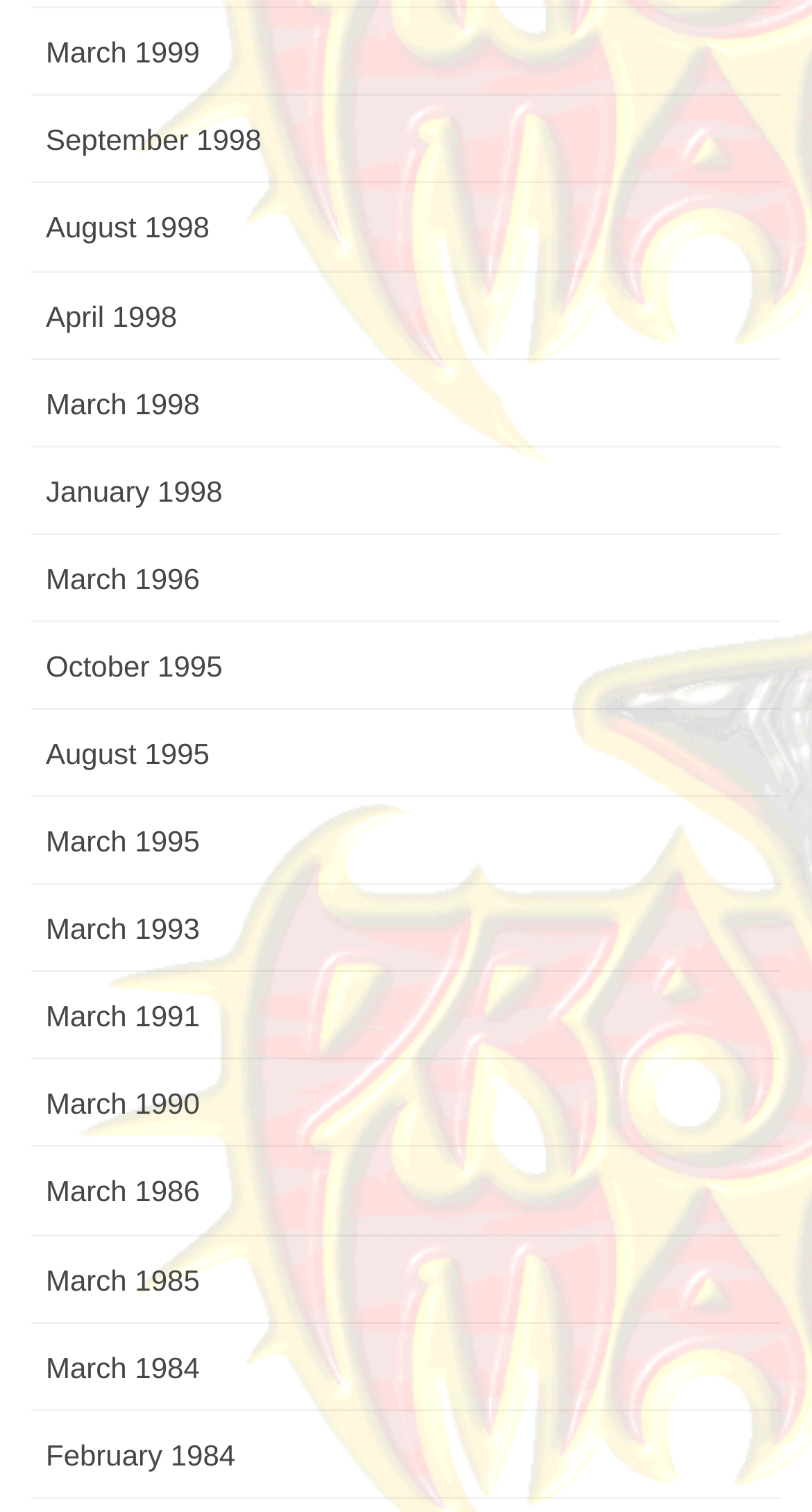Please identify the bounding box coordinates of the element's region that should be clicked to execute the following instruction: "access March 1986 archive". The bounding box coordinates must be four float numbers between 0 and 1, i.e., [left, top, right, bottom].

[0.038, 0.759, 0.962, 0.817]